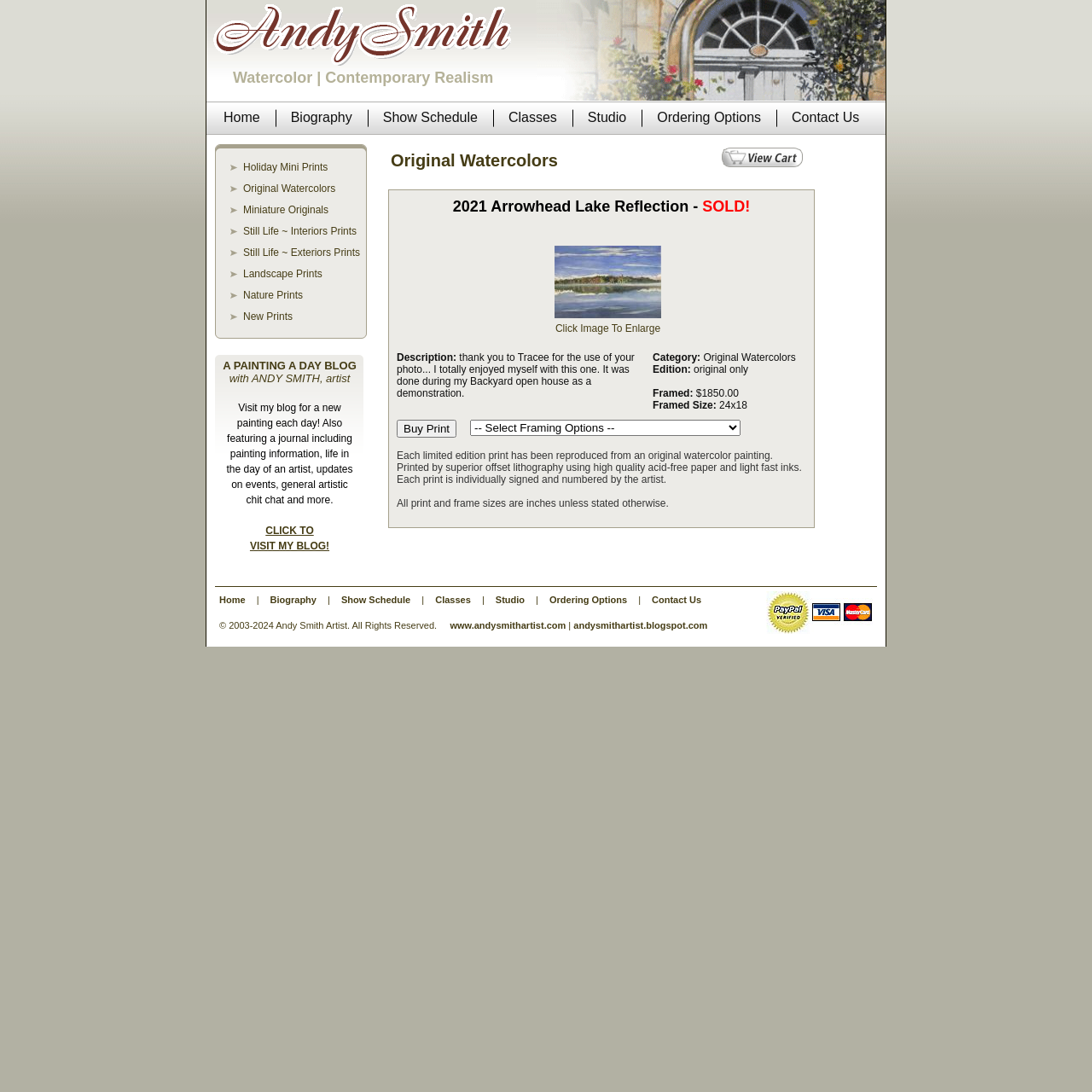Kindly determine the bounding box coordinates of the area that needs to be clicked to fulfill this instruction: "Click on the 'Home' link".

[0.197, 0.092, 0.247, 0.124]